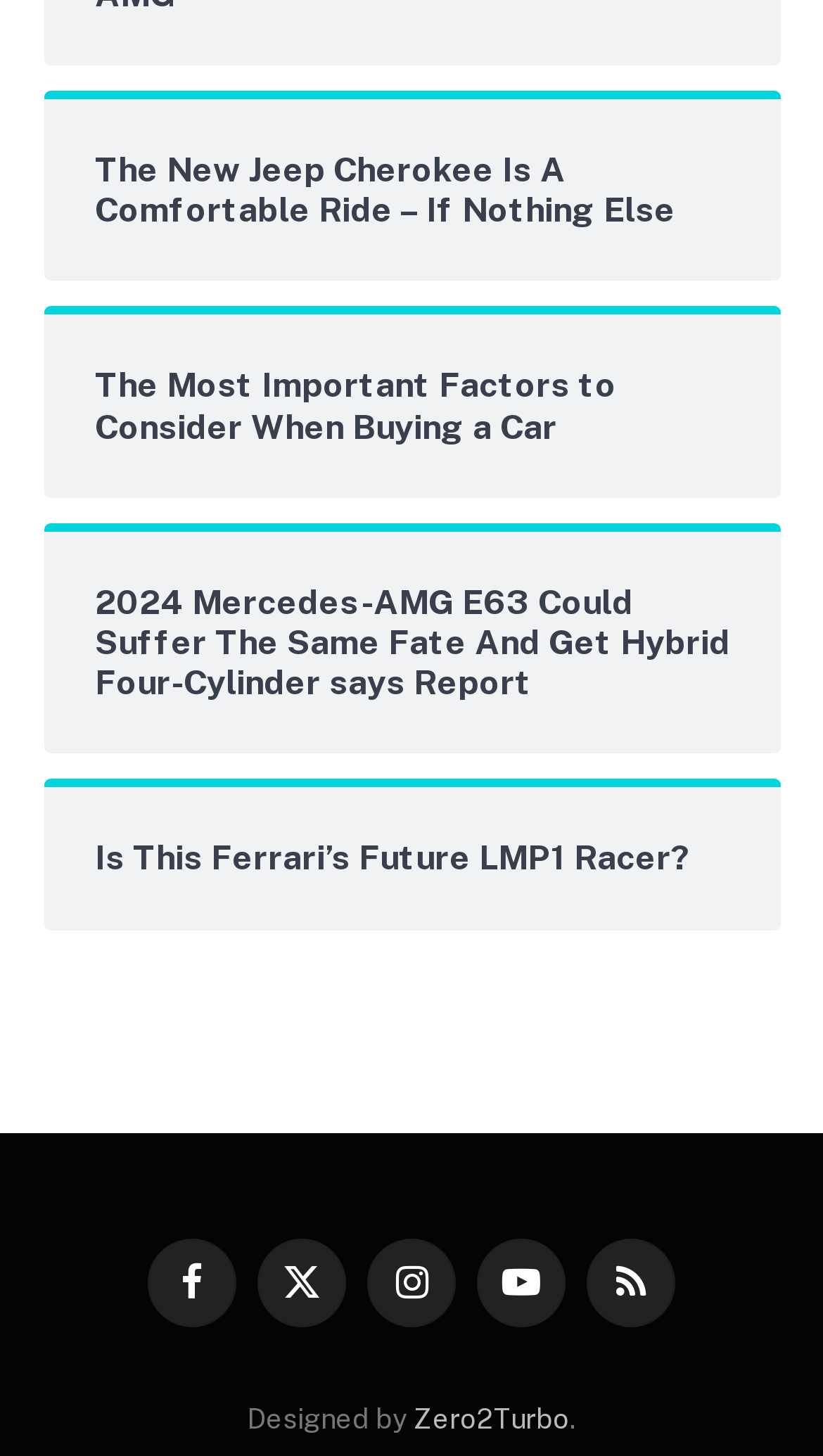Answer the question below using just one word or a short phrase: 
Is there a link to an RSS feed?

Yes